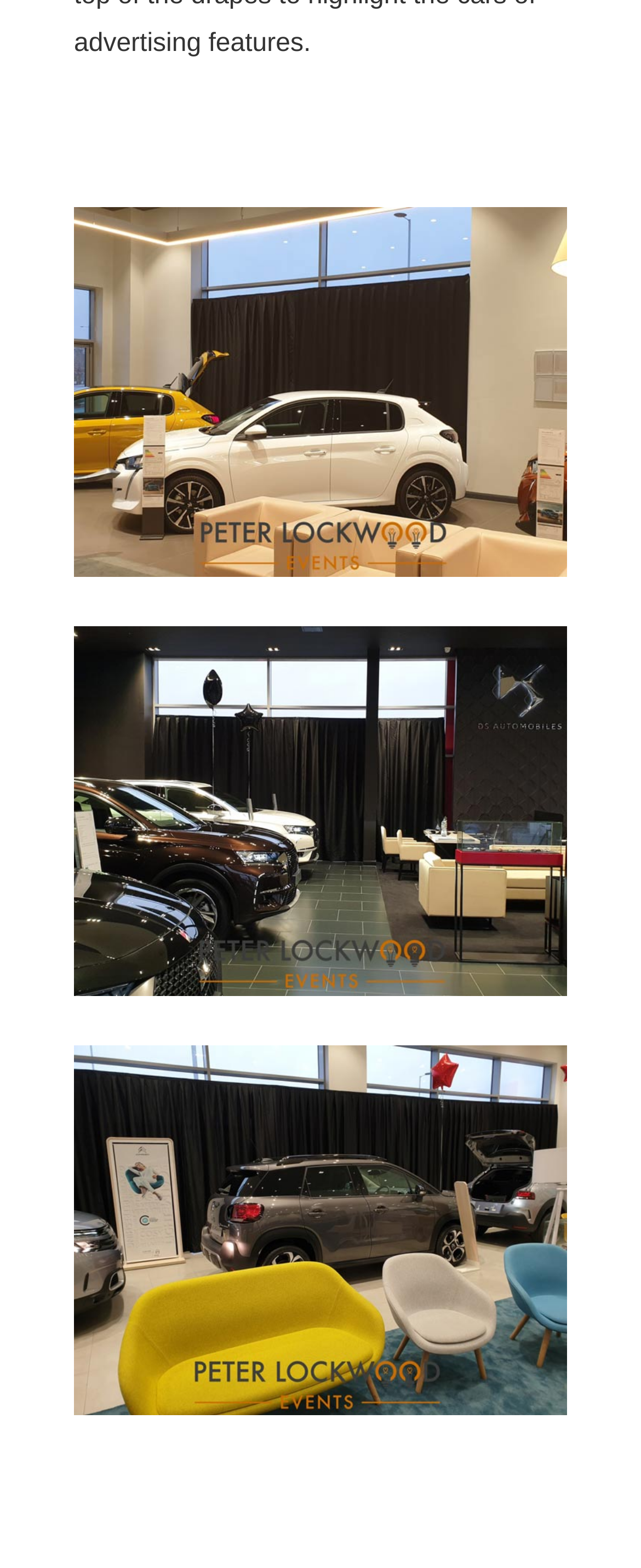Respond to the following query with just one word or a short phrase: 
Are all links accompanied by images?

Yes